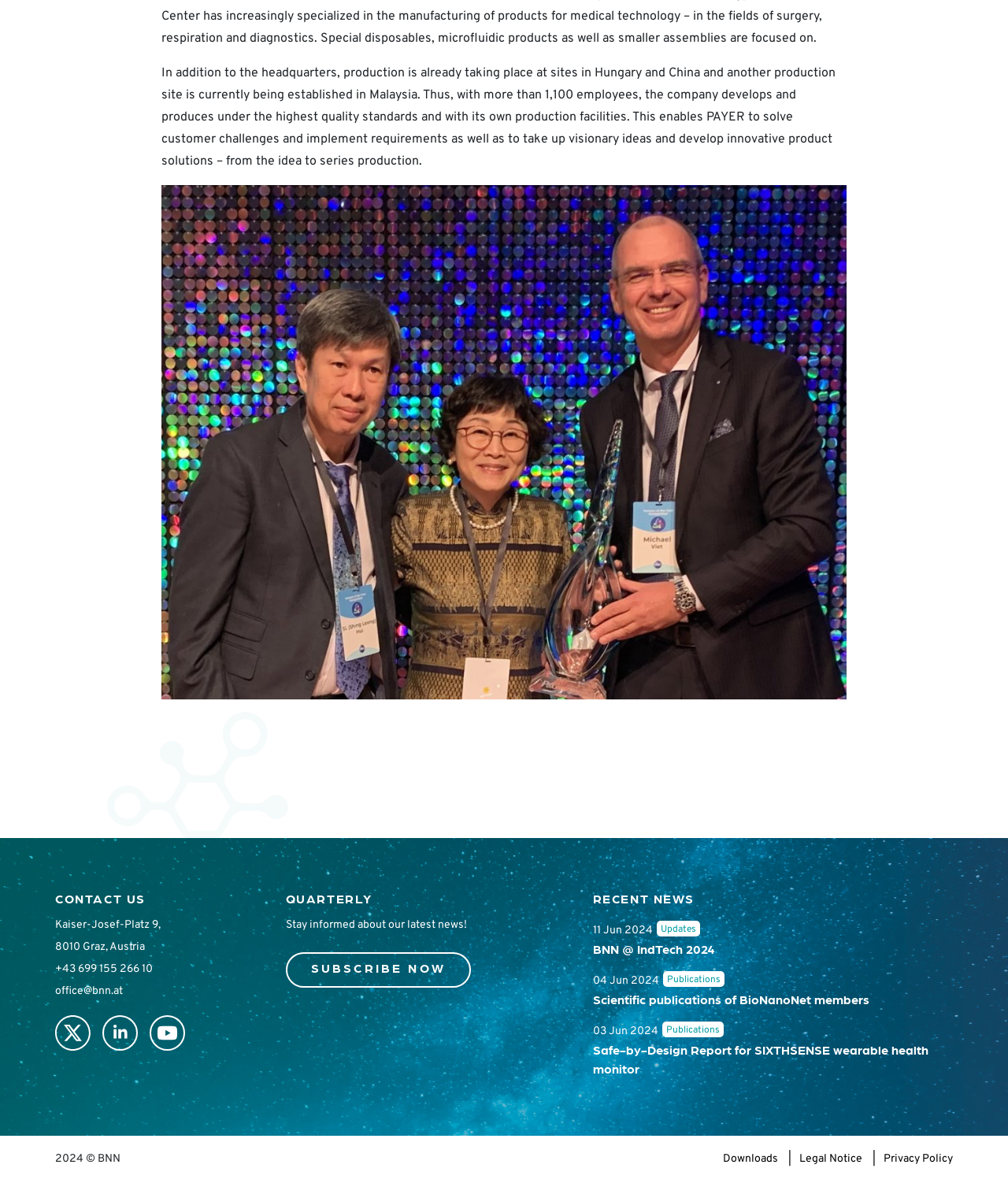Bounding box coordinates should be in the format (top-left x, top-left y, bottom-right x, bottom-right y) and all values should be floating point numbers between 0 and 1. Determine the bounding box coordinate for the UI element described as: title="Visit us on Youtube"

[0.148, 0.858, 0.184, 0.888]